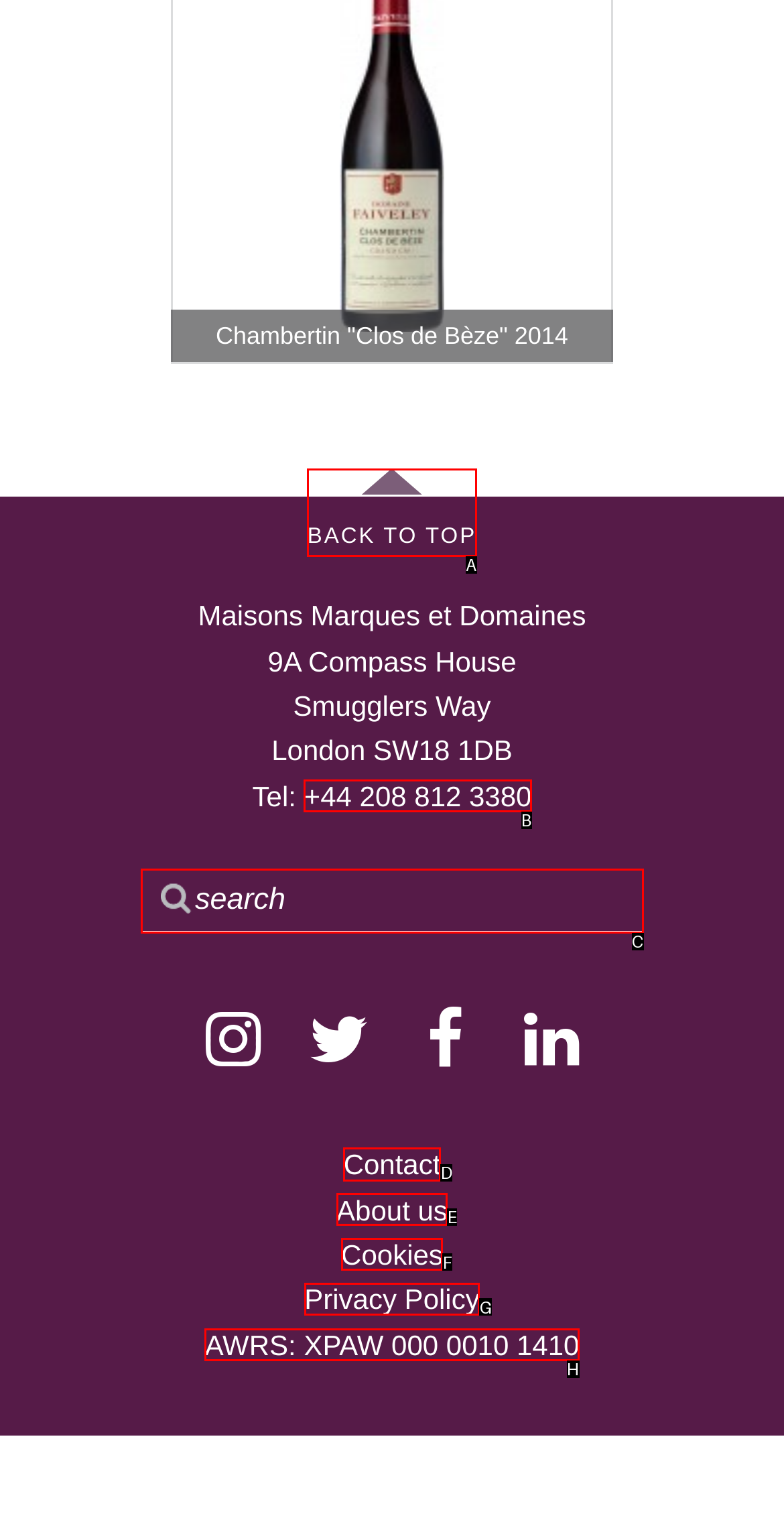For the instruction: click the Contact link, determine the appropriate UI element to click from the given options. Respond with the letter corresponding to the correct choice.

D